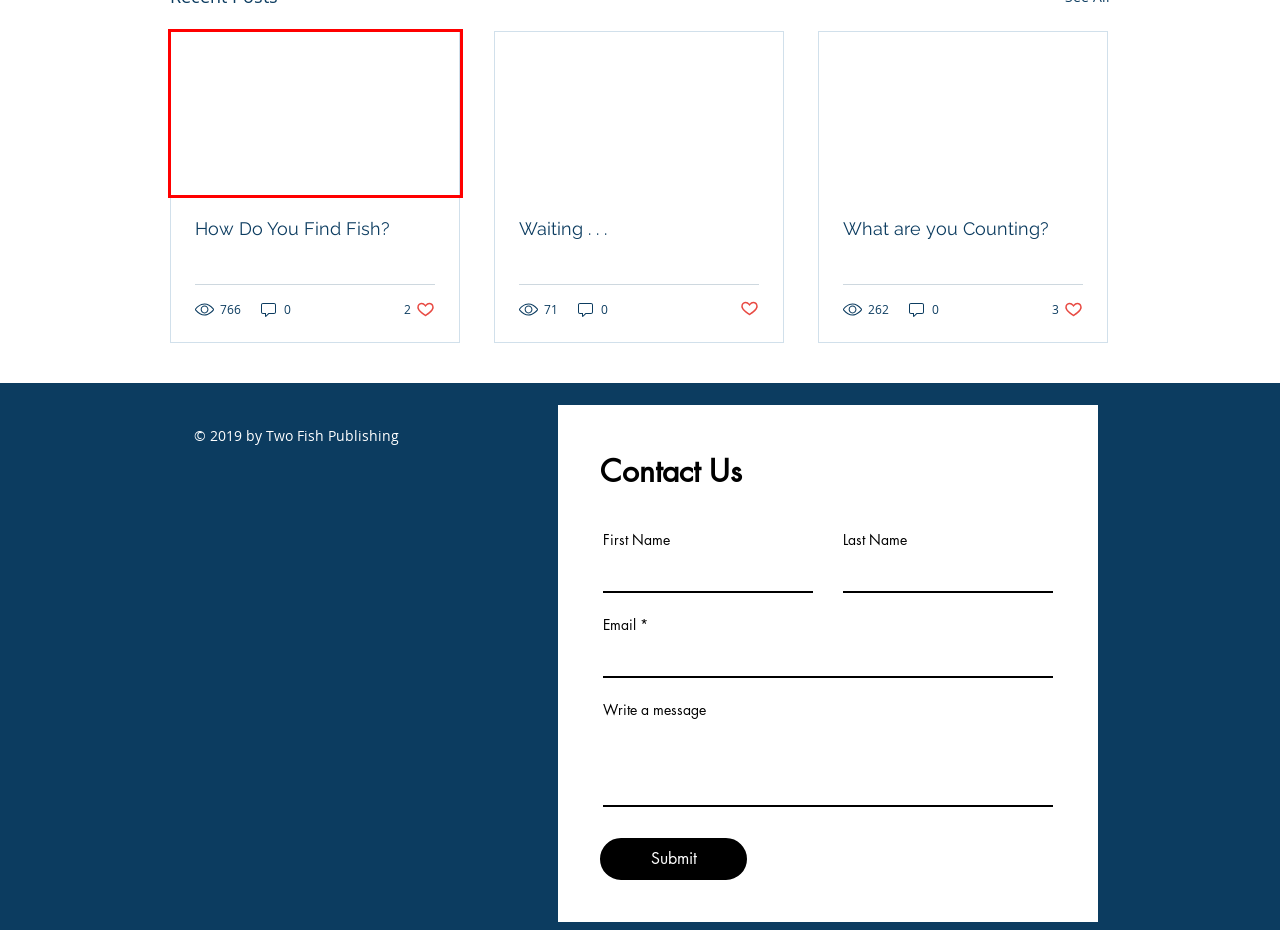You have a screenshot of a webpage with a red rectangle bounding box. Identify the best webpage description that corresponds to the new webpage after clicking the element within the red bounding box. Here are the candidates:
A. Store | captaindankeating
B. What are you Counting?
C. How Do You Find Fish?
D. Books & DVDs | captaindankeating
E. Waiting . . .
F. Salmon Fishing | captaindankeating
G. Blog | captaindankeating
H. Your Community

C